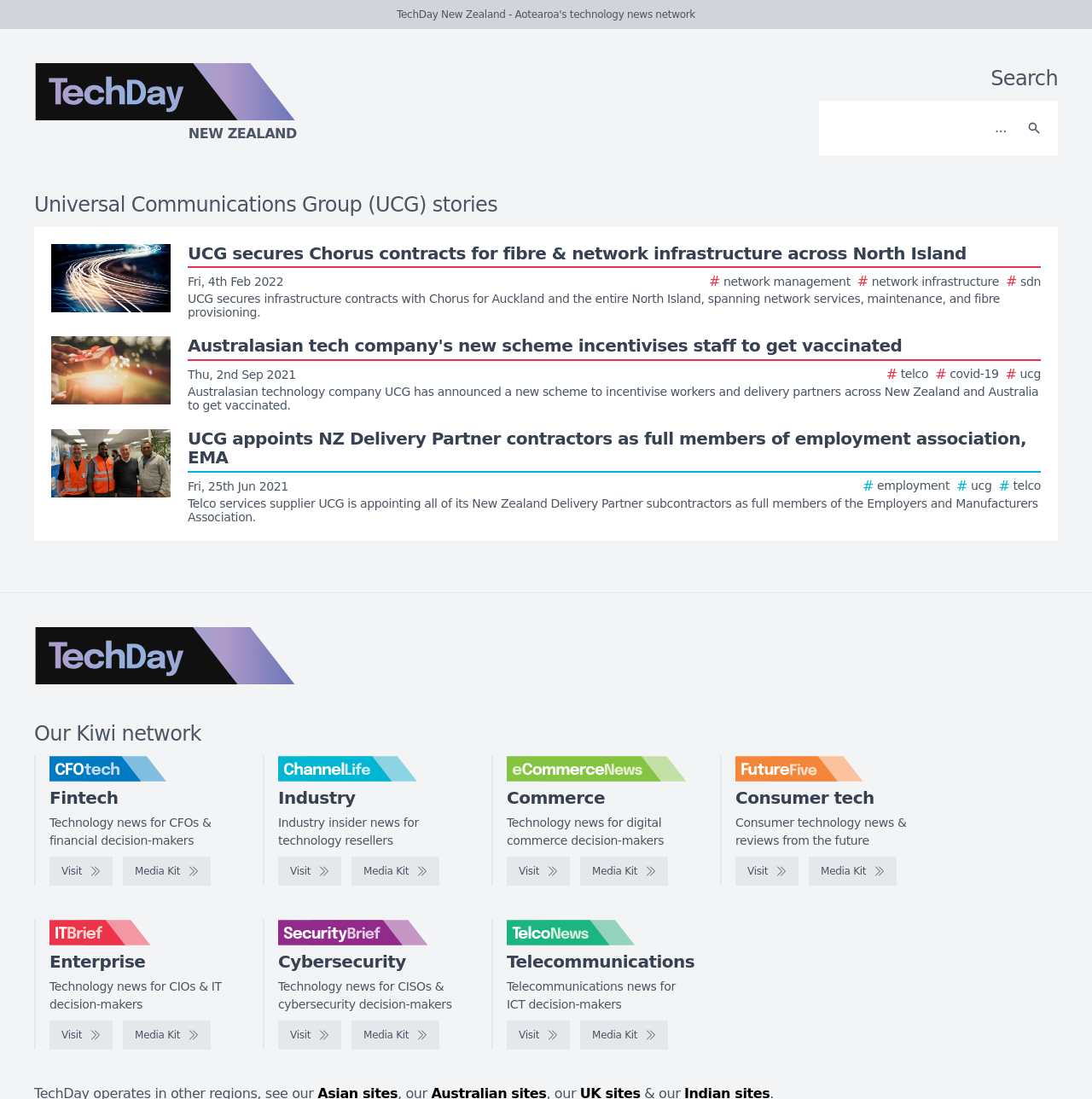Using the webpage screenshot and the element description New Zealand, determine the bounding box coordinates. Specify the coordinates in the format (top-left x, top-left y, bottom-right x, bottom-right y) with values ranging from 0 to 1.

[0.0, 0.057, 0.438, 0.141]